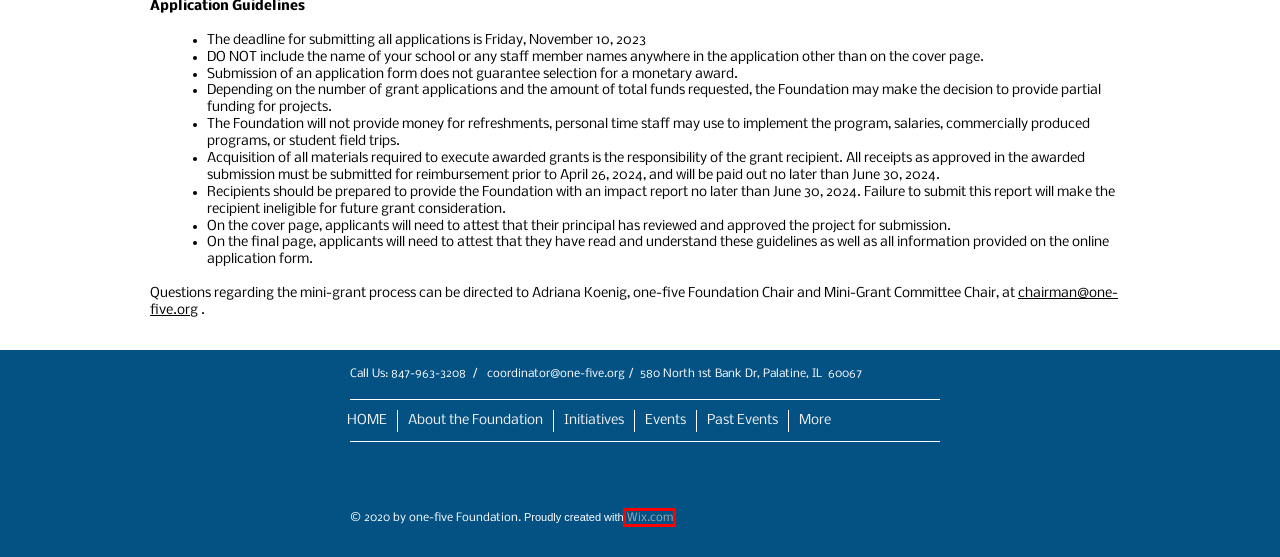Examine the screenshot of the webpage, which has a red bounding box around a UI element. Select the webpage description that best fits the new webpage after the element inside the red bounding box is clicked. Here are the choices:
A. Website Builder - Create a Free Website Today | Wix.com
B. Initiatives | one-five Foundation
C. Past Events | one-five Foundation
D. Contact Us | one-five Foundation
E. Sponsors / Donors | one-five Foundation
F. HOME | one-five Foundation
G. About the Foundation | one-five Foundation
H. Events | one-five Foundation

A